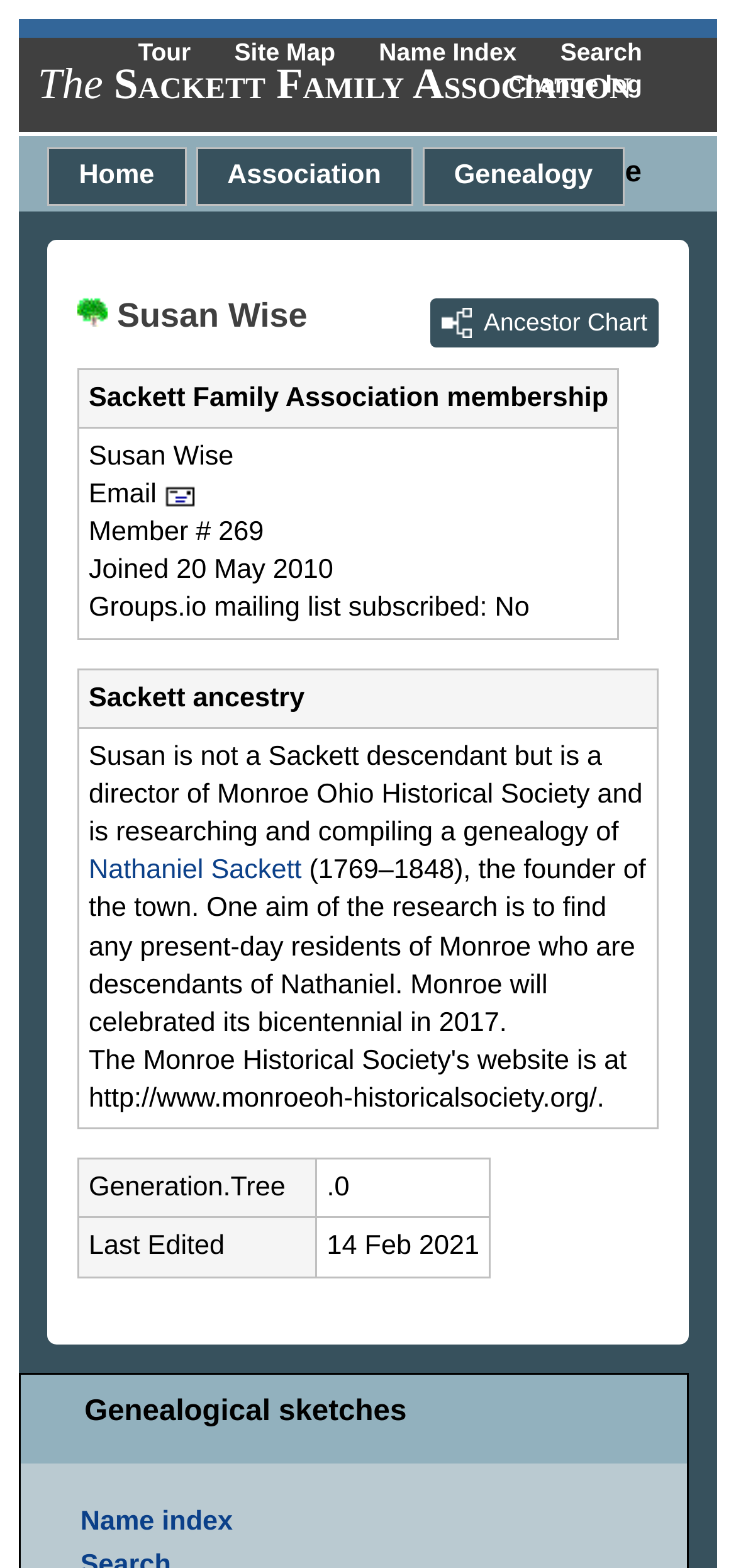Please specify the bounding box coordinates of the element that should be clicked to execute the given instruction: 'Click on the 'Tour' link'. Ensure the coordinates are four float numbers between 0 and 1, expressed as [left, top, right, bottom].

[0.188, 0.024, 0.268, 0.042]